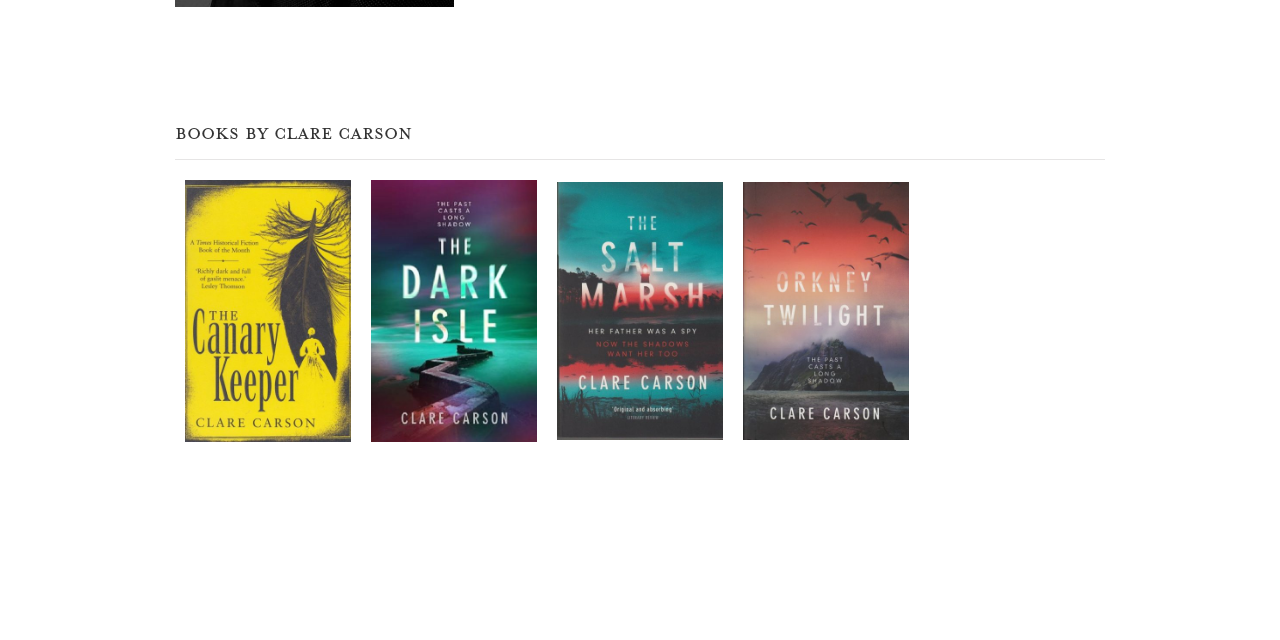From the screenshot, find the bounding box of the UI element matching this description: "Orkney Twilight". Supply the bounding box coordinates in the form [left, top, right, bottom], each a float between 0 and 1.

[0.573, 0.281, 0.718, 0.786]